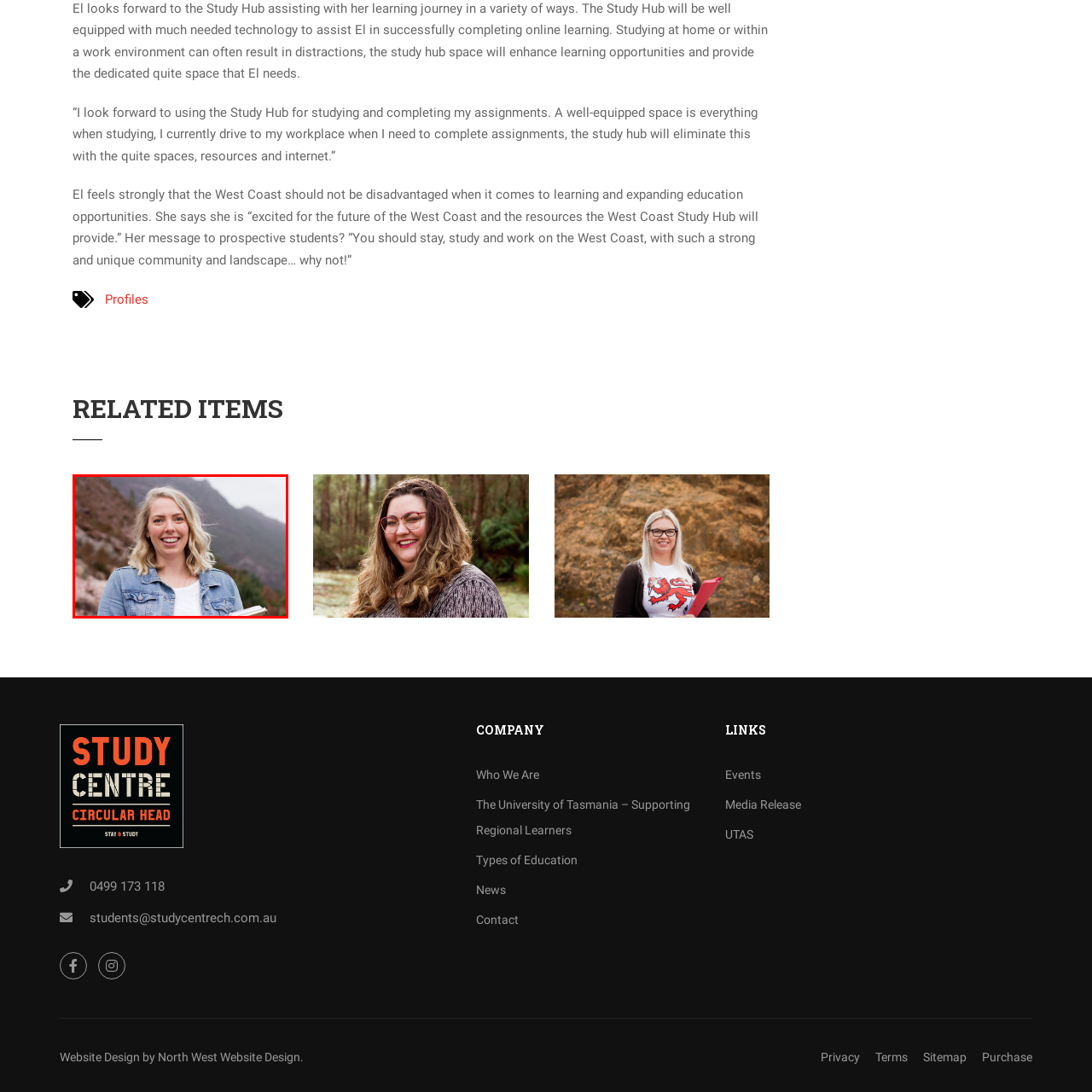Describe in detail the visual content enclosed by the red bounding box.

The image features a smiling woman with wavy, blonde hair, dressed in a casual denim jacket over a white shirt. She stands in a natural setting, with mountains and greenery in the background, suggesting an outdoor atmosphere. The woman's friendly demeanor and confident pose convey a sense of approachability and enthusiasm. This image aligns with the profile of a person who might benefit from educational initiatives like the Study Hub, which aims to enhance learning experiences through well-equipped spaces and necessary resources. The overarching theme emphasizes the importance of access to education and support for students, particularly those from regions that may face educational disadvantages.